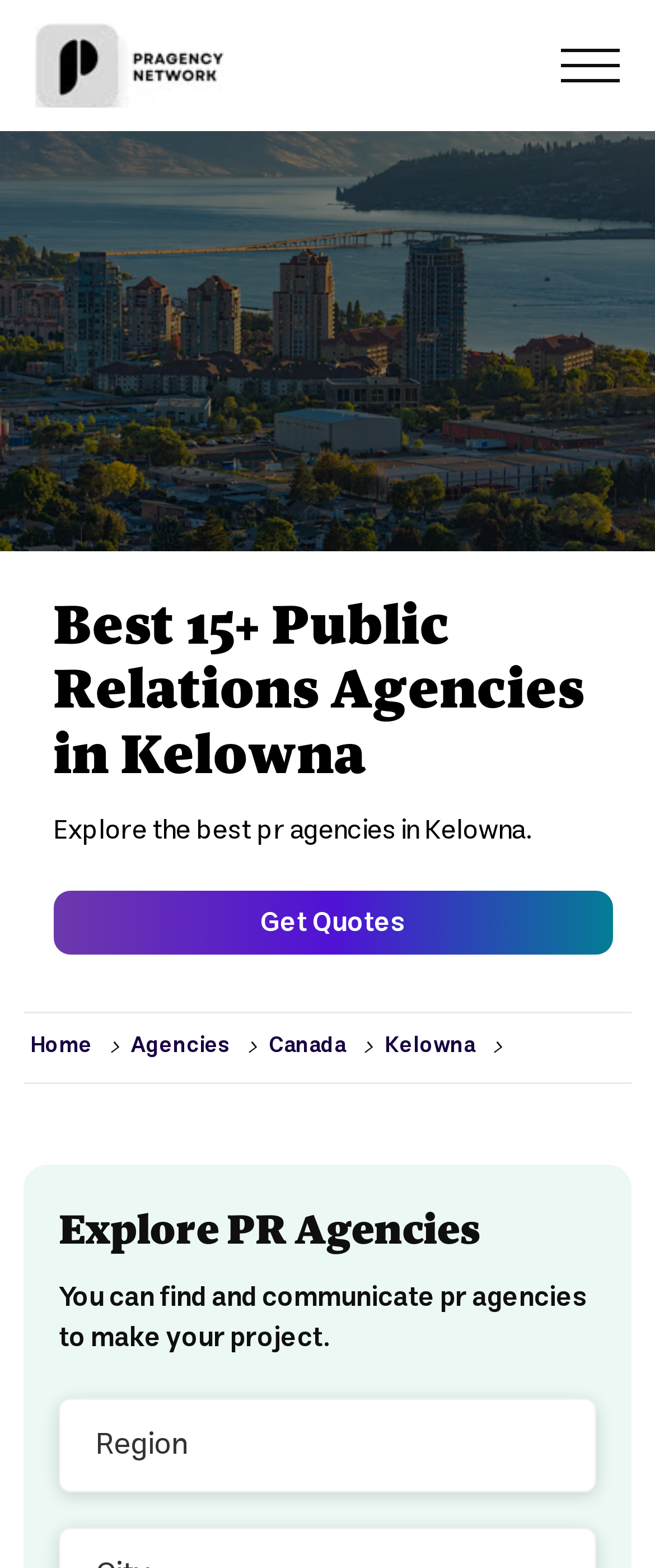Explain in detail what you observe on this webpage.

The webpage appears to be a directory or listing page for public relations agencies in Kelowna. At the top, there is a prominent image of Kelowna, taking up almost the full width of the page. Below the image, there is a heading that reads "Best 15+ Public Relations Agencies in Kelowna". 

To the right of the heading, there is a brief text that says "Explore the best pr agencies in Kelowna." Further to the right, there is a call-to-action button labeled "Get Quotes". 

In the top navigation menu, there are links to "Home", "Agencies", "Canada", and "Kelowna", with arrow symbols (>) separating them. 

Below the navigation menu, there are two headings that provide an overview of the page's purpose. The first heading says "Explore PR Agencies", and the second heading explains that users can find and communicate with PR agencies to make their project successful. 

At the bottom of the page, there is a combobox that allows users to select options, although the specific options are not specified.